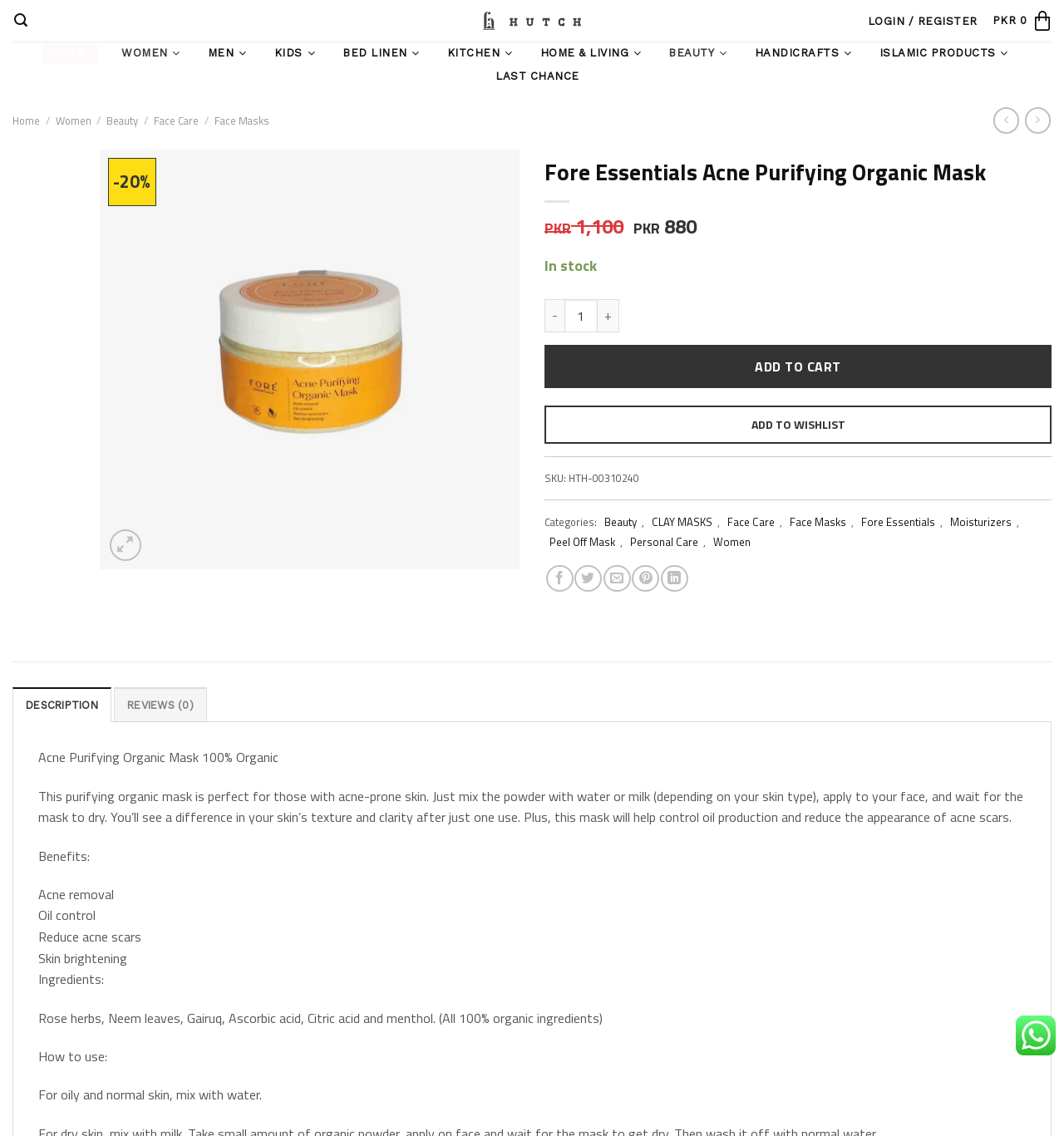Please determine the bounding box coordinates of the section I need to click to accomplish this instruction: "Click on the 'Beauty' category link".

[0.563, 0.451, 0.603, 0.468]